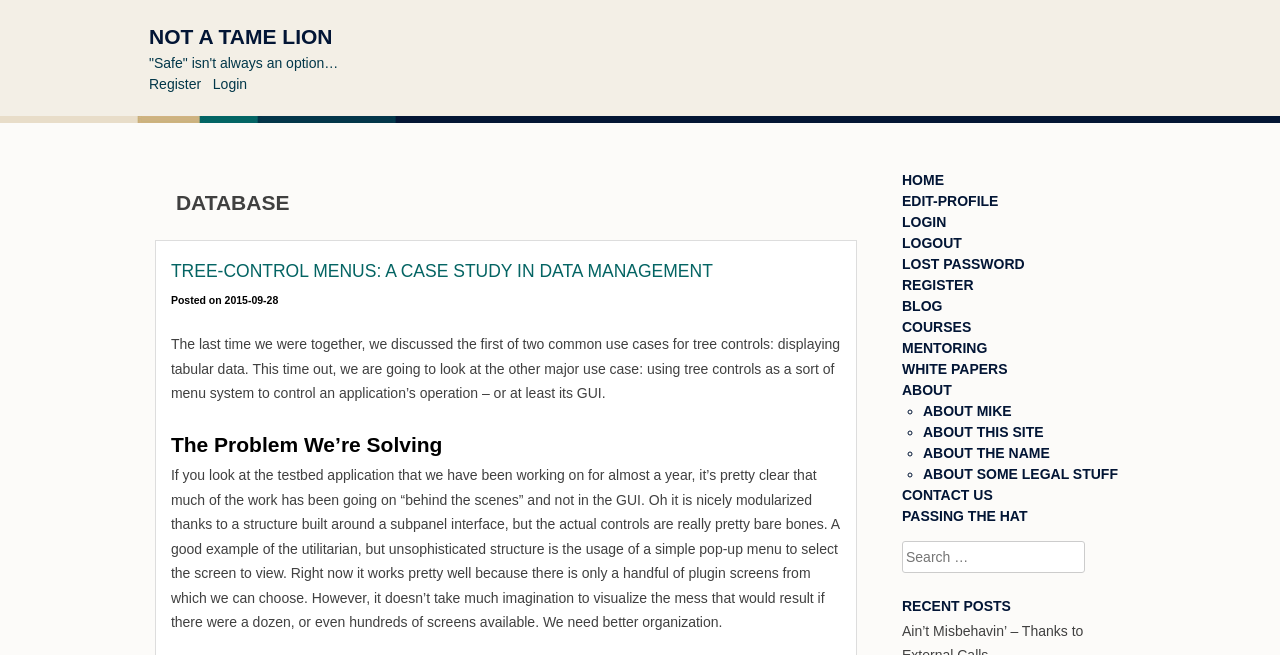Please respond to the question with a concise word or phrase:
What is the main topic of the webpage?

Database